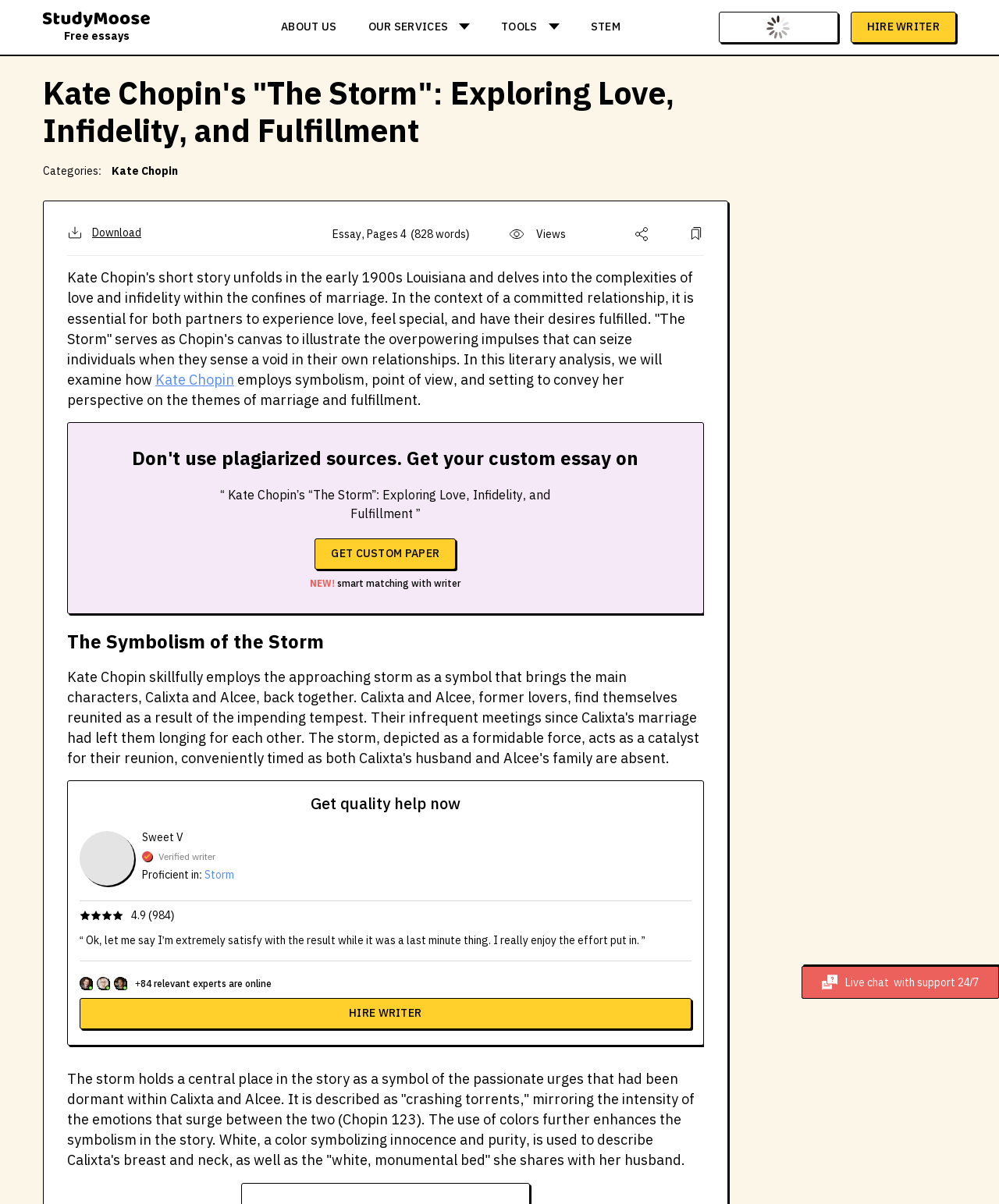Specify the bounding box coordinates of the area that needs to be clicked to achieve the following instruction: "Open the OWA home page".

None